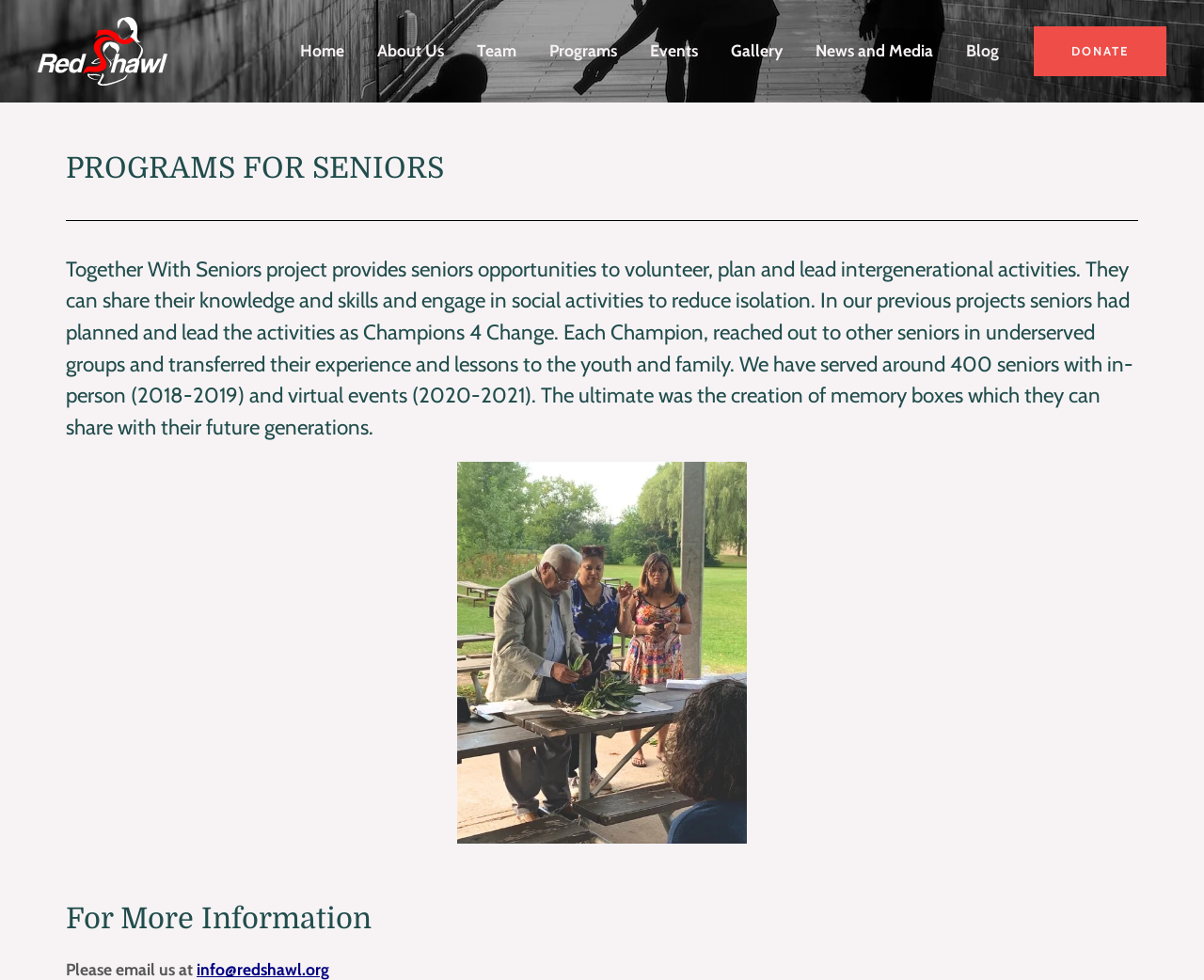Given the element description: "Events", predict the bounding box coordinates of this UI element. The coordinates must be four float numbers between 0 and 1, given as [left, top, right, bottom].

[0.526, 0.019, 0.593, 0.086]